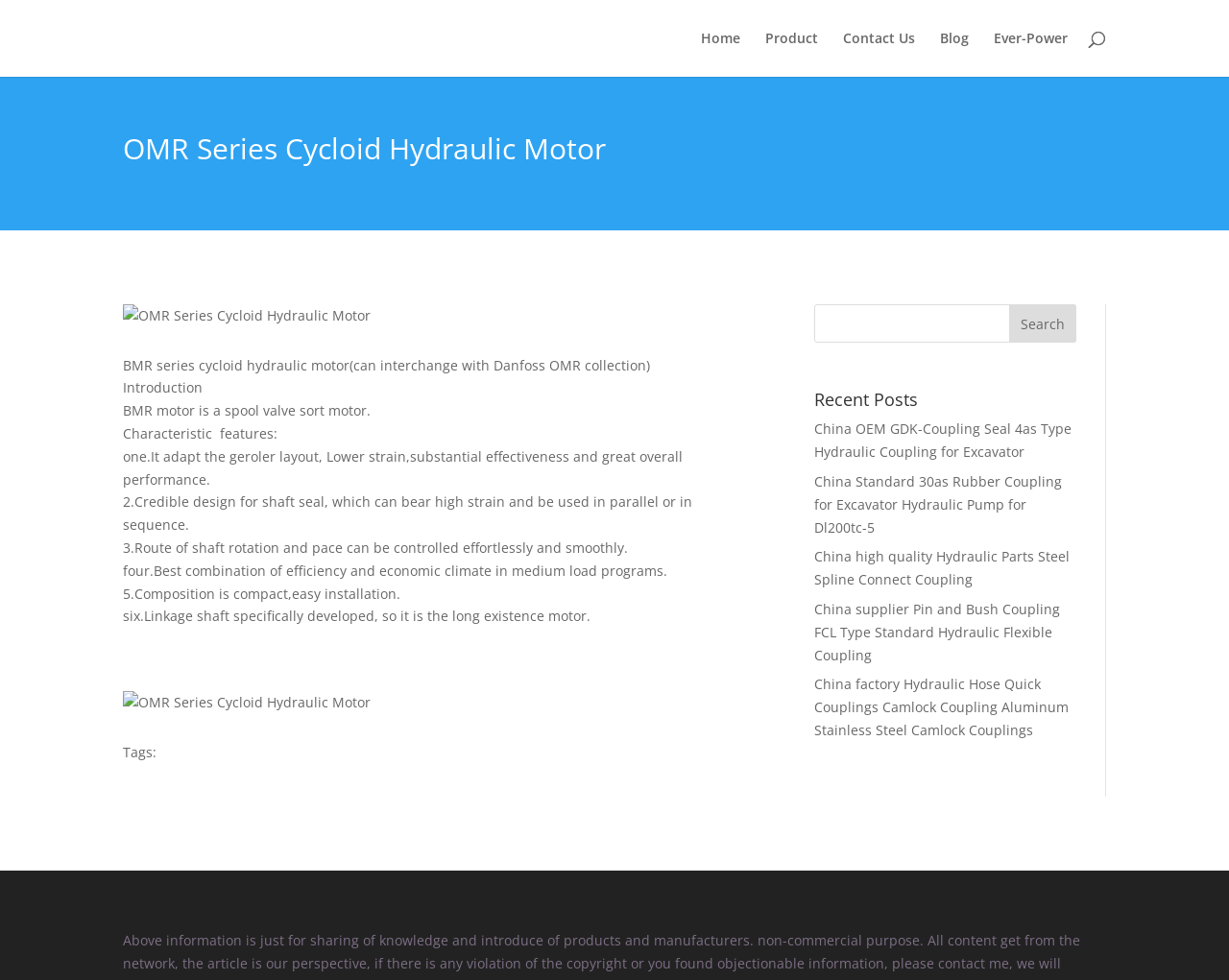Please identify the bounding box coordinates of the element I should click to complete this instruction: 'Click on the Home link'. The coordinates should be given as four float numbers between 0 and 1, like this: [left, top, right, bottom].

[0.57, 0.032, 0.602, 0.078]